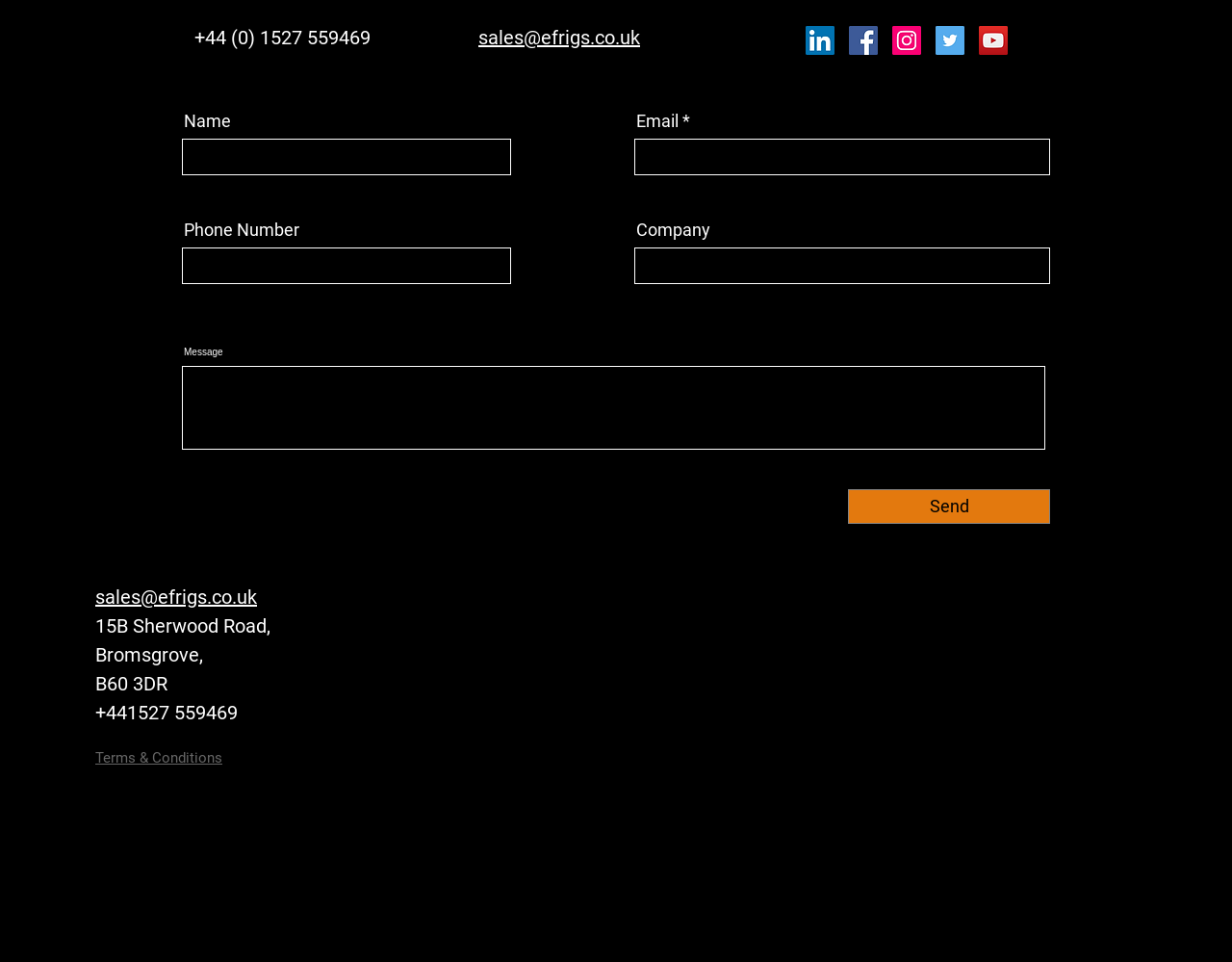Identify the bounding box of the HTML element described here: "Terms & Conditions". Provide the coordinates as four float numbers between 0 and 1: [left, top, right, bottom].

[0.077, 0.779, 0.18, 0.797]